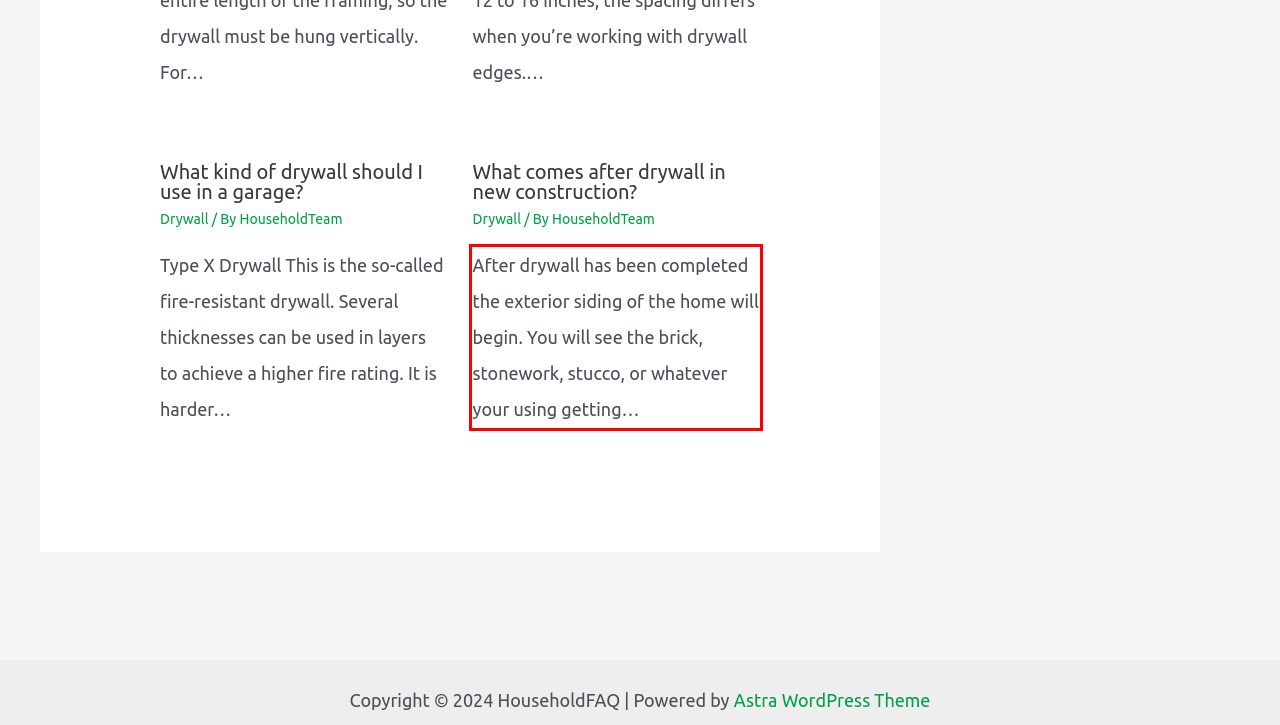You are provided with a screenshot of a webpage that includes a UI element enclosed in a red rectangle. Extract the text content inside this red rectangle.

After drywall has been completed the exterior siding of the home will begin. You will see the brick, stonework, stucco, or whatever your using getting…